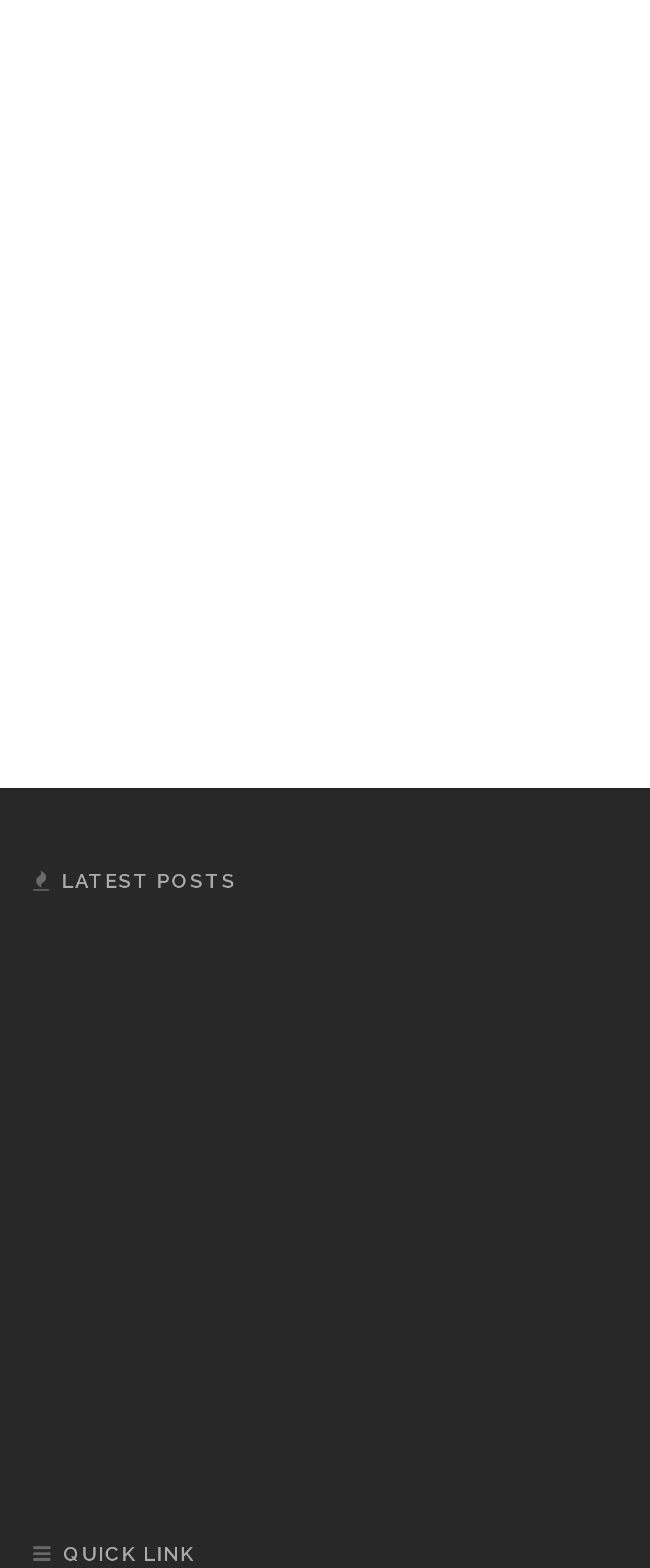Find the bounding box coordinates of the element you need to click on to perform this action: 'Click on 'Elevate Your Space: Exploring Interior Design Services''. The coordinates should be represented by four float values between 0 and 1, in the format [left, top, right, bottom].

[0.051, 0.035, 0.256, 0.052]